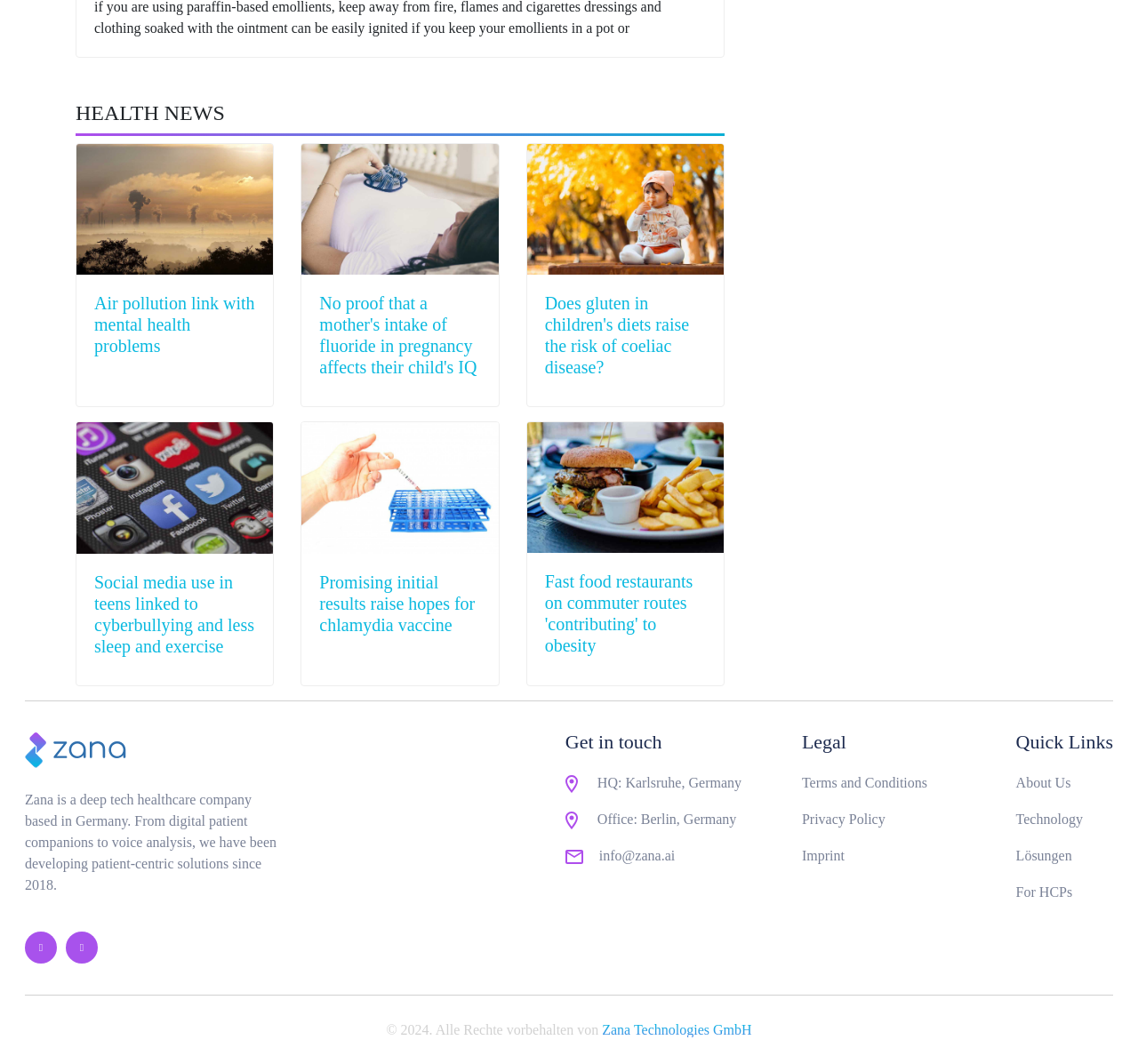What is the company name?
Answer with a single word or phrase, using the screenshot for reference.

Zana Technology Gbmh